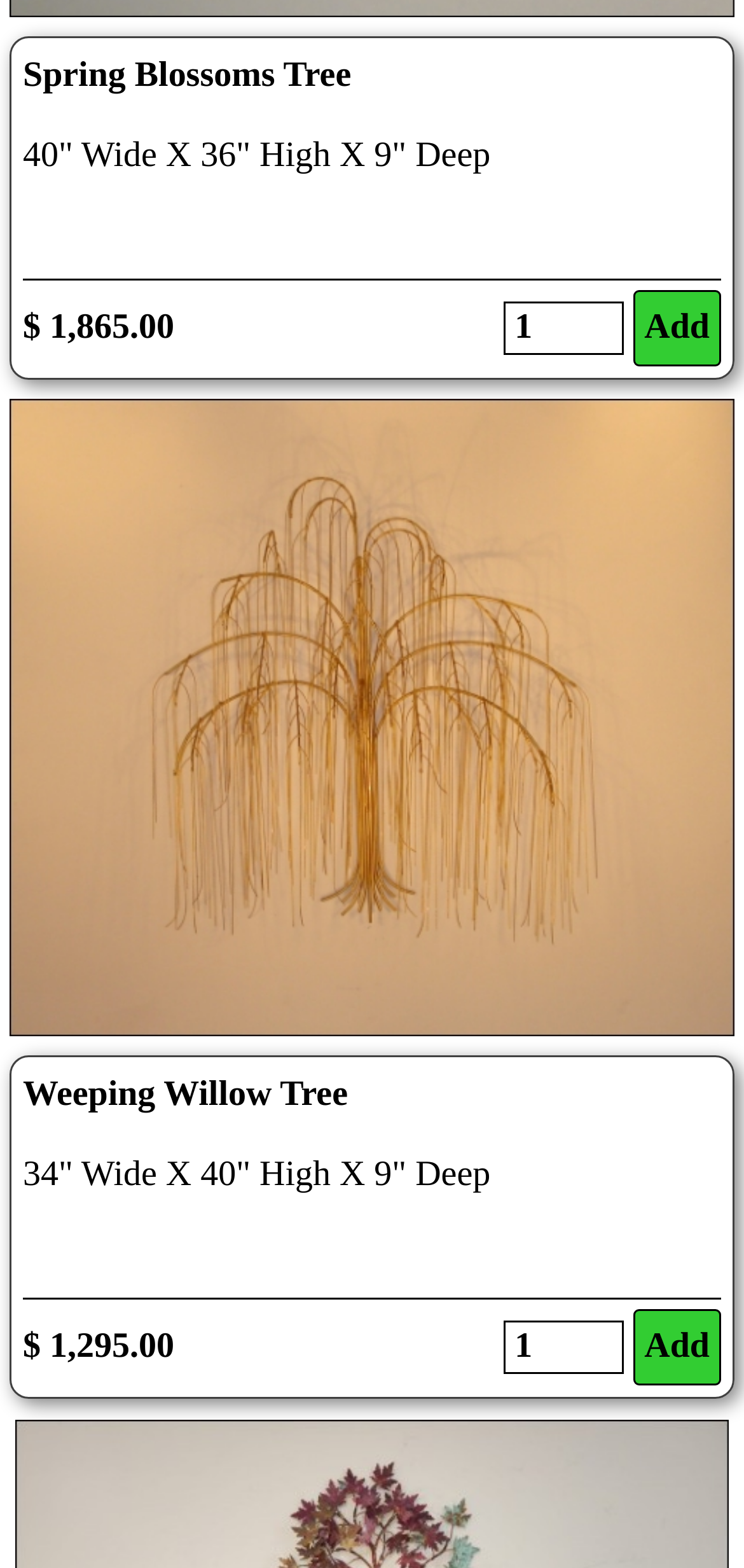Locate and provide the bounding box coordinates for the HTML element that matches this description: "NC State University".

None